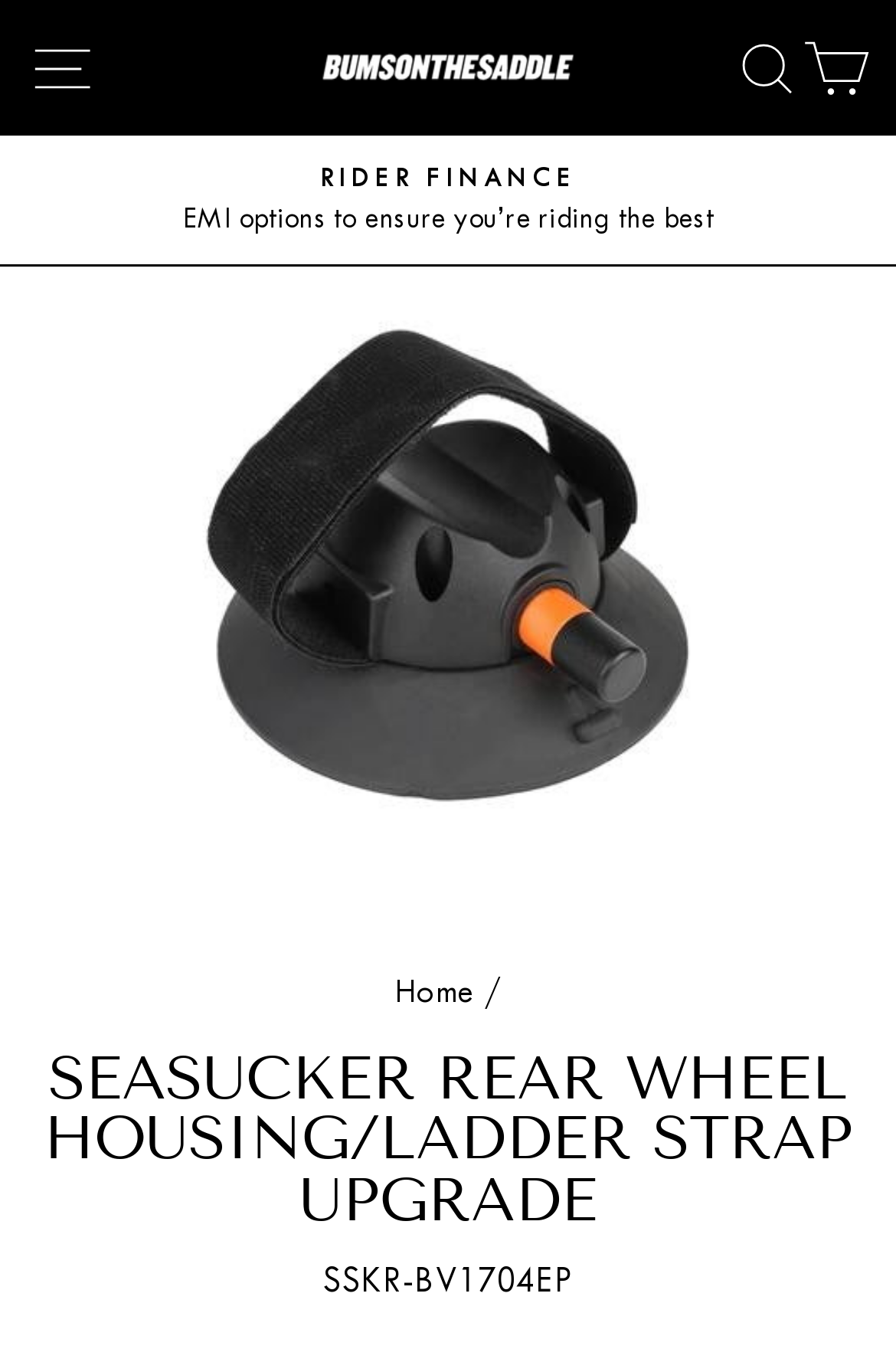What is the main title displayed on this webpage?

SEASUCKER REAR WHEEL HOUSING/LADDER STRAP UPGRADE